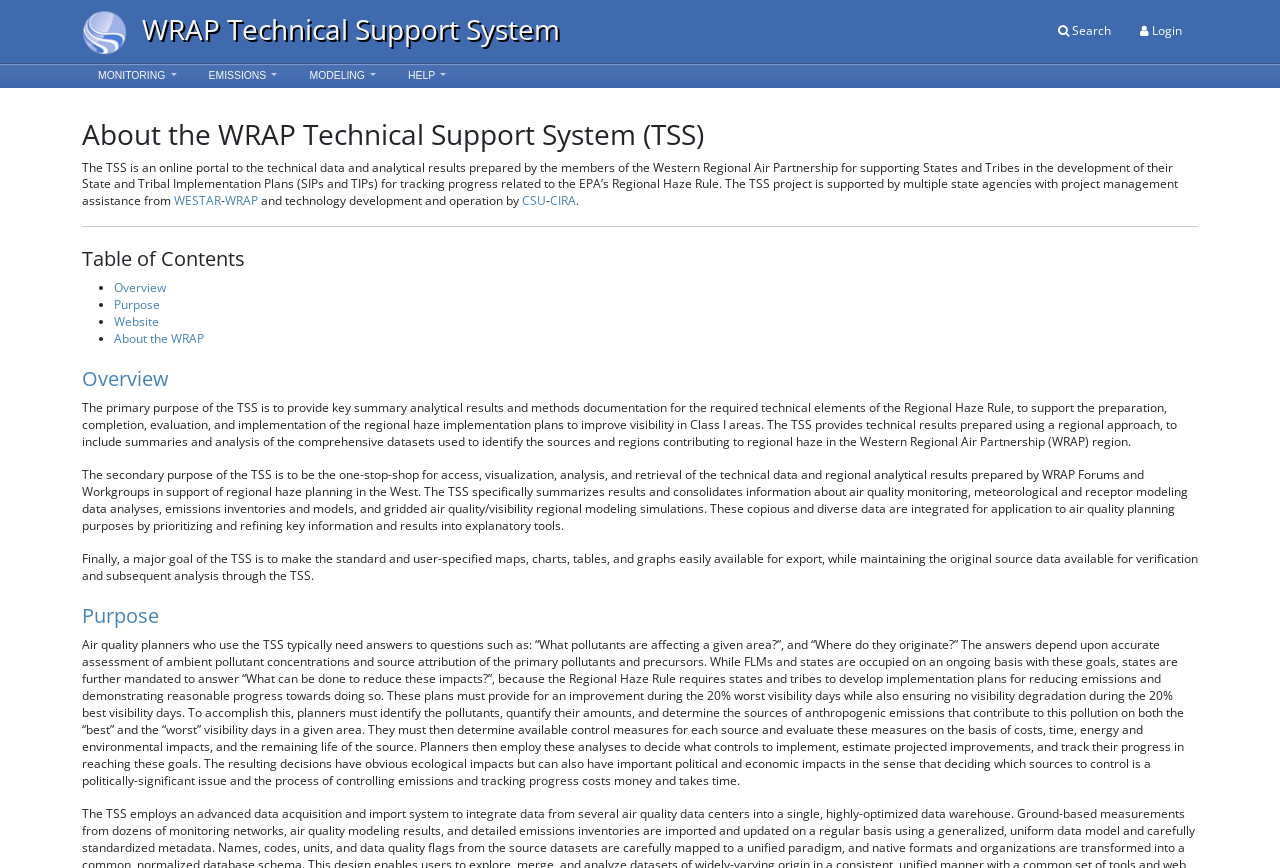Look at the image and write a detailed answer to the question: 
What do air quality planners need to answer?

Air quality planners who use the TSS typically need answers to questions such as: “What pollutants are affecting a given area?”, and “Where do they originate?” The answers depend upon accurate assessment of ambient pollutant concentrations and source attribution of the primary pollutants and precursors.